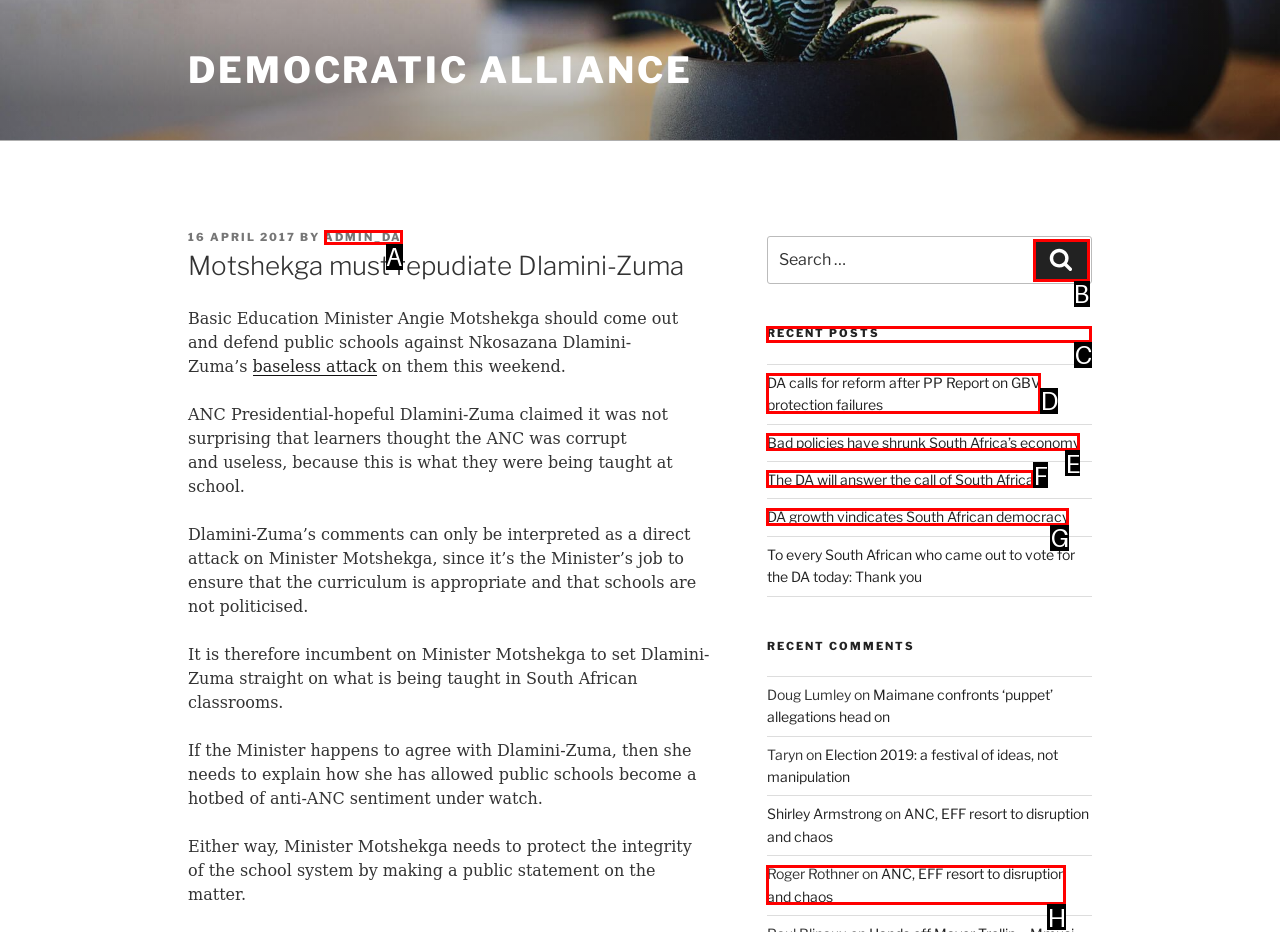Look at the highlighted elements in the screenshot and tell me which letter corresponds to the task: Click About.

None